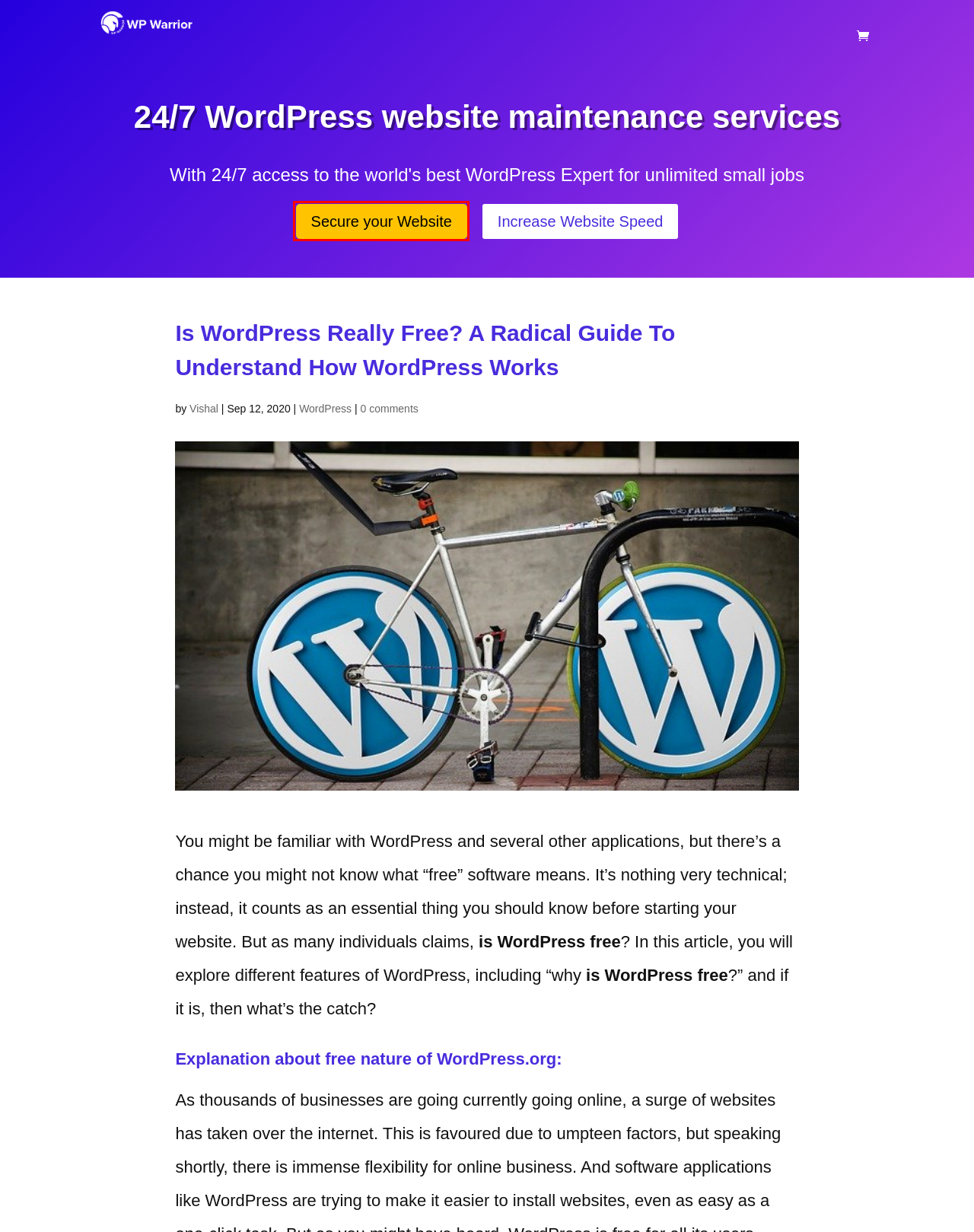Look at the screenshot of a webpage where a red bounding box surrounds a UI element. Your task is to select the best-matching webpage description for the new webpage after you click the element within the bounding box. The available options are:
A. FAQ's - WPWarrior
B. 24/7 WordPress Support Maintenance And Management Service
C. Wordpress Security Services | Wordpress Website Security
D. WordPress Backup Service And Restore Service
E. Wordpress Support Prices - WPWarrior
F. Vishal, Author At WPWarrior
G. WordPress Archives - WPWarrior
H. How To Choose The Best Website Builder

B